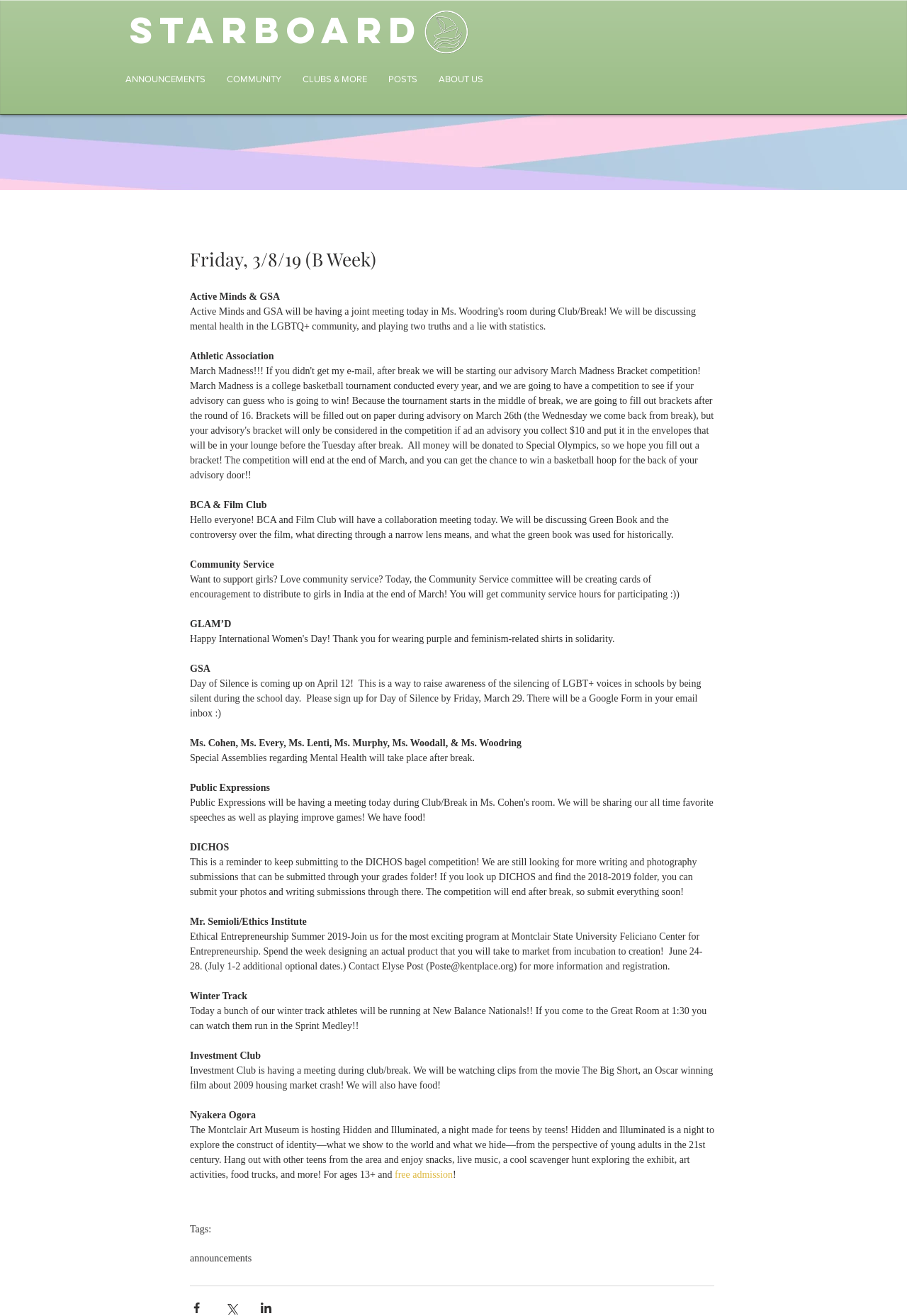Where will the Community Service committee be creating cards of encouragement?
Please provide a detailed and comprehensive answer to the question.

I read the text 'Today, the Community Service committee will be creating cards of encouragement to distribute to girls in India at the end of March!' which indicates that the cards will be sent to India.